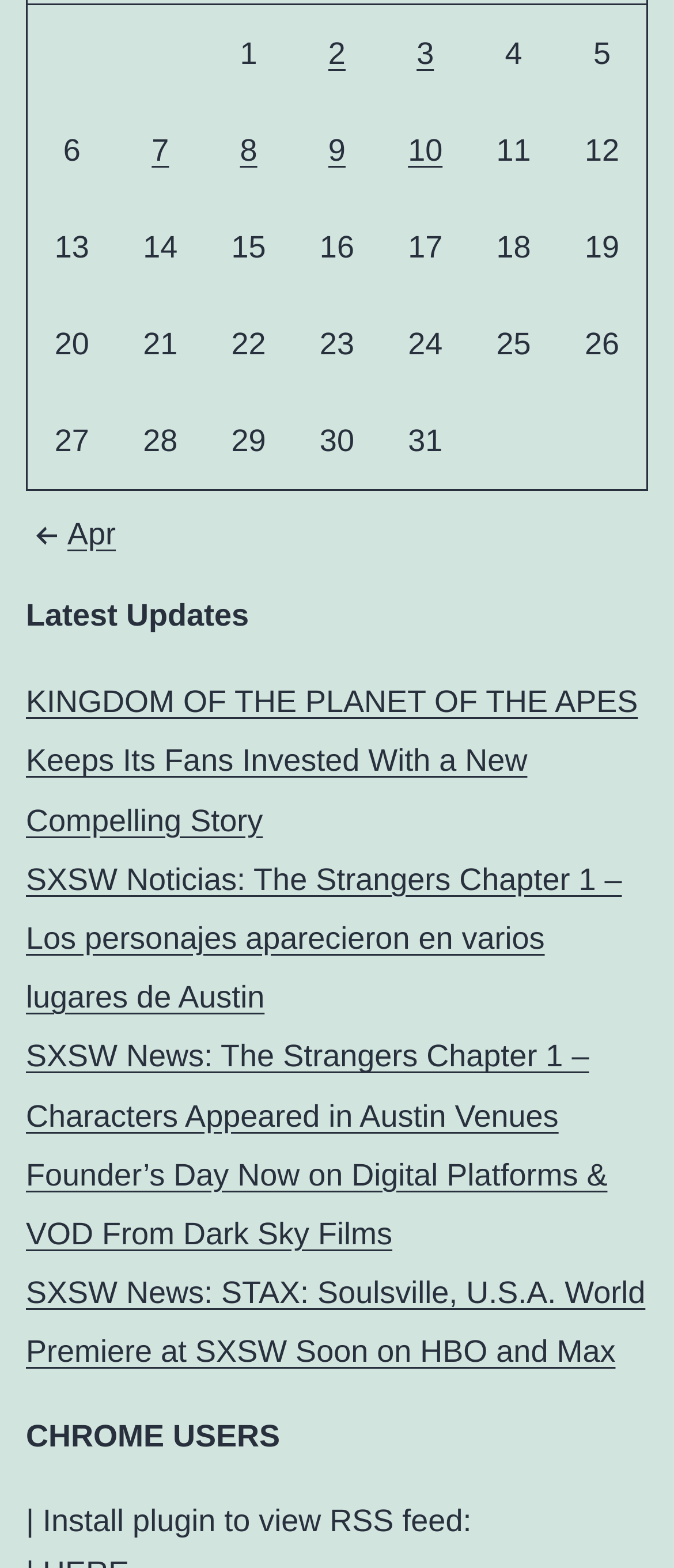Please identify the bounding box coordinates for the region that you need to click to follow this instruction: "Click on 'KINGDOM OF THE PLANET OF THE APES Keeps Its Fans Invested With a New Compelling Story'".

[0.038, 0.437, 0.946, 0.534]